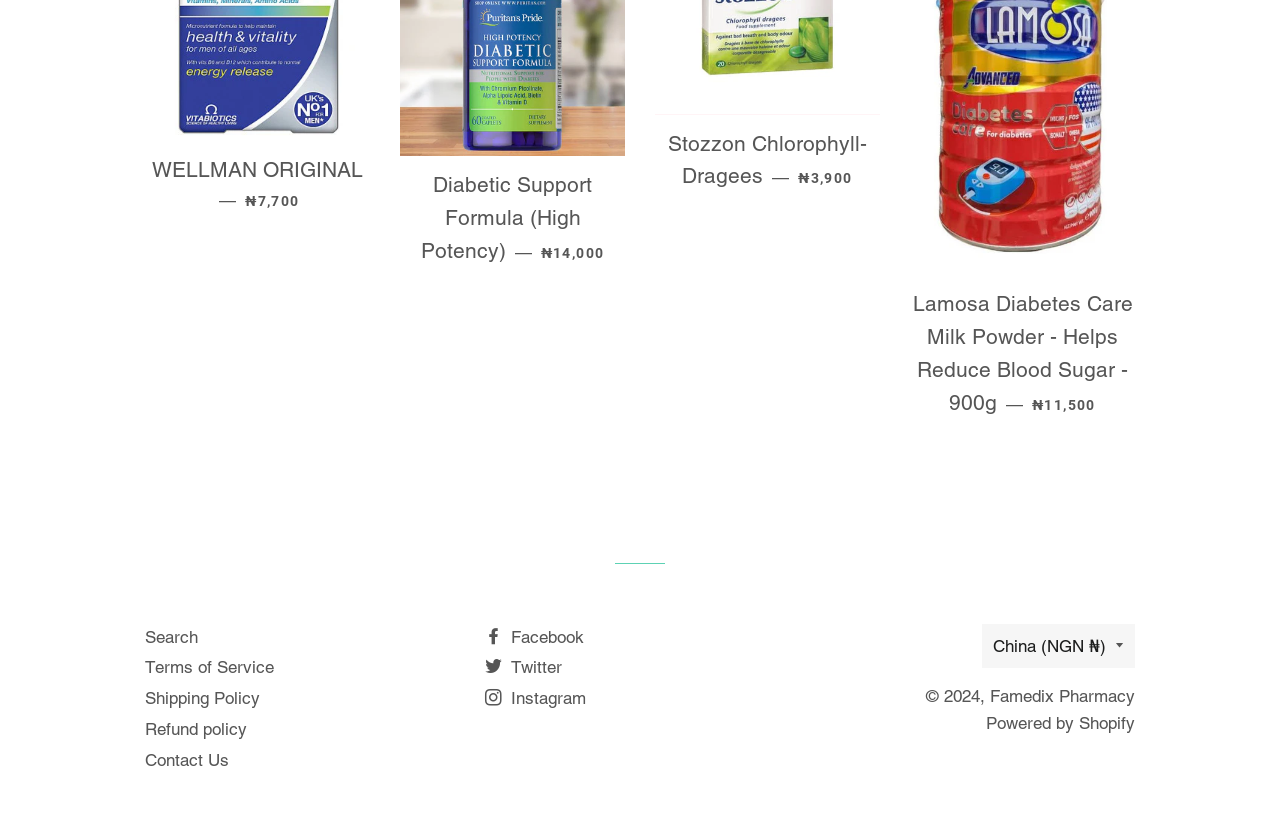What is the name of the pharmacy?
Using the visual information from the image, give a one-word or short-phrase answer.

Famedix Pharmacy